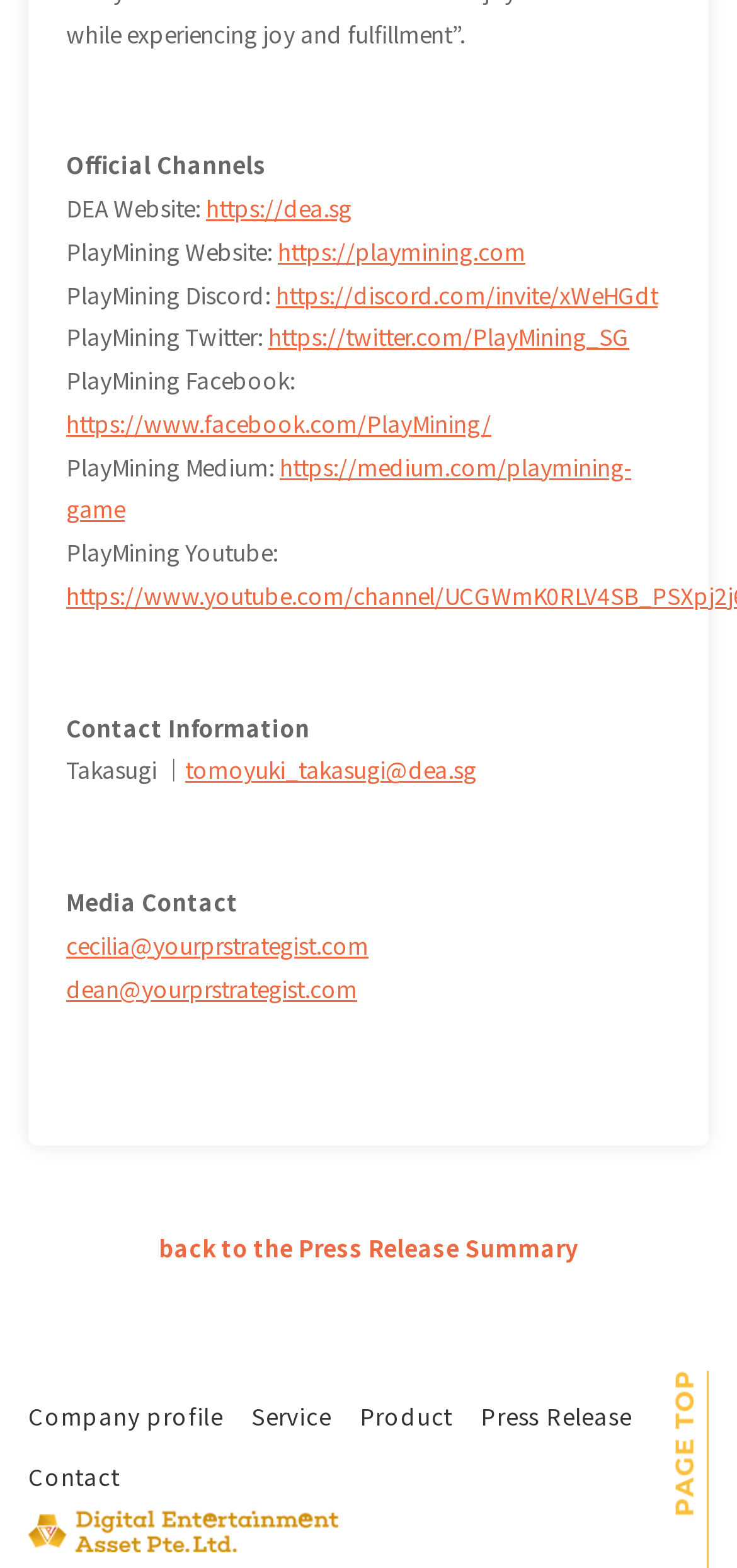Bounding box coordinates are given in the format (top-left x, top-left y, bottom-right x, bottom-right y). All values should be floating point numbers between 0 and 1. Provide the bounding box coordinate for the UI element described as: alt="Digital Entertainment Asset Pte,Ltd."

[0.038, 0.967, 0.459, 0.99]